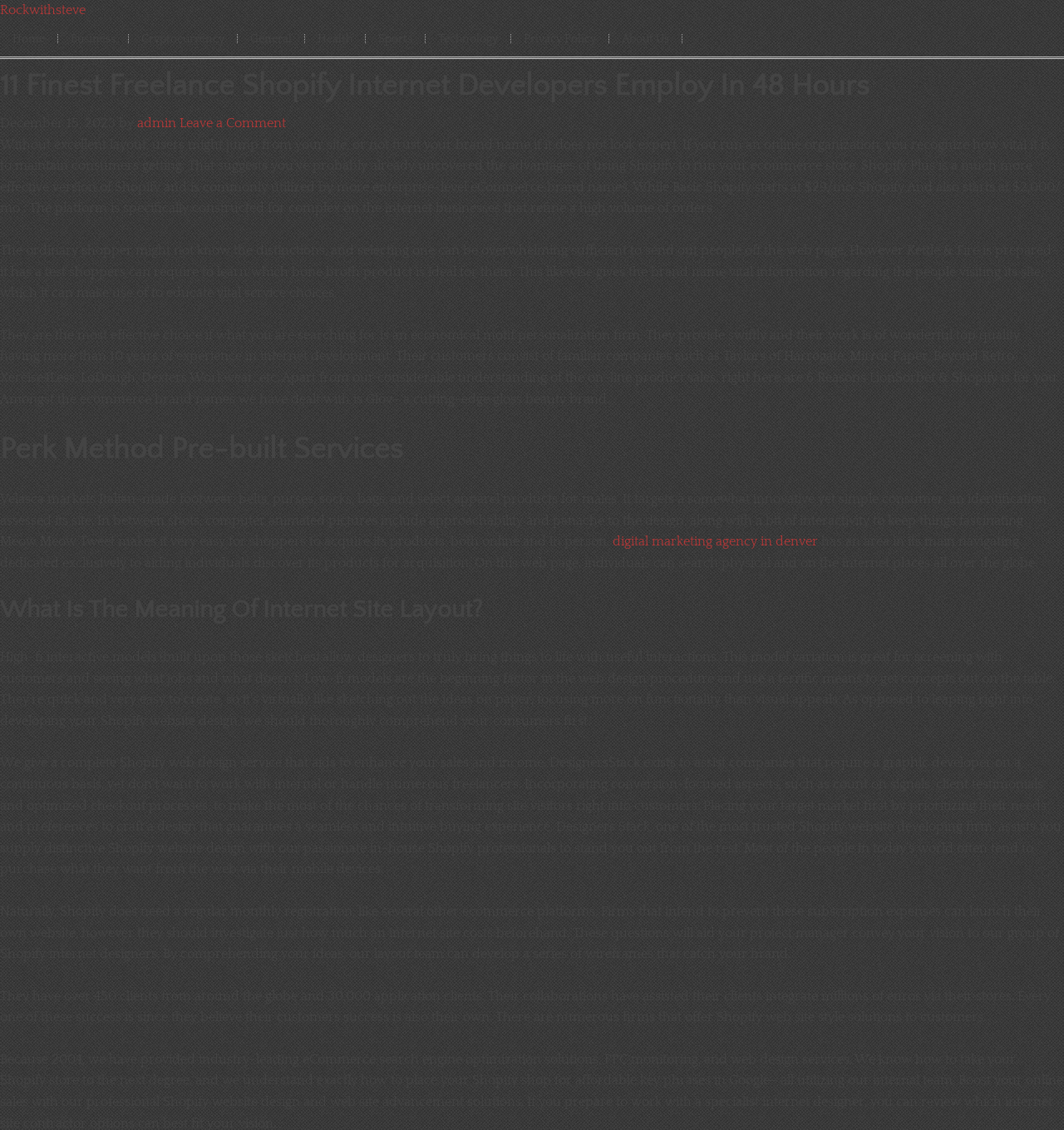Could you please study the image and provide a detailed answer to the question:
What is the name of the company mentioned in the first paragraph?

The first paragraph mentions a company called Kettle & Fire, which has a test for shoppers to determine which bone broth product is best for them, and uses this information to inform business decisions.